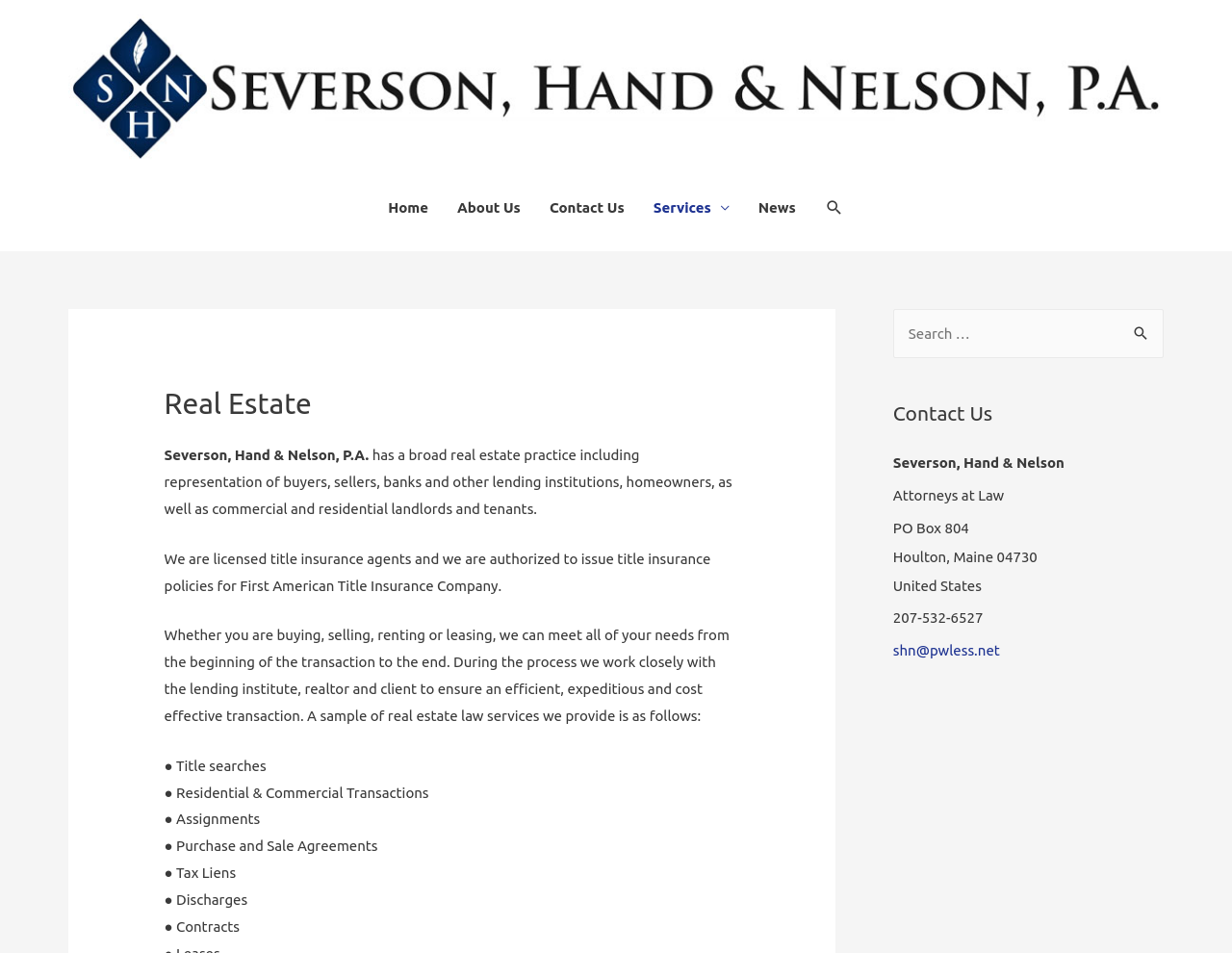Please mark the bounding box coordinates of the area that should be clicked to carry out the instruction: "Search for something".

[0.725, 0.324, 0.945, 0.375]